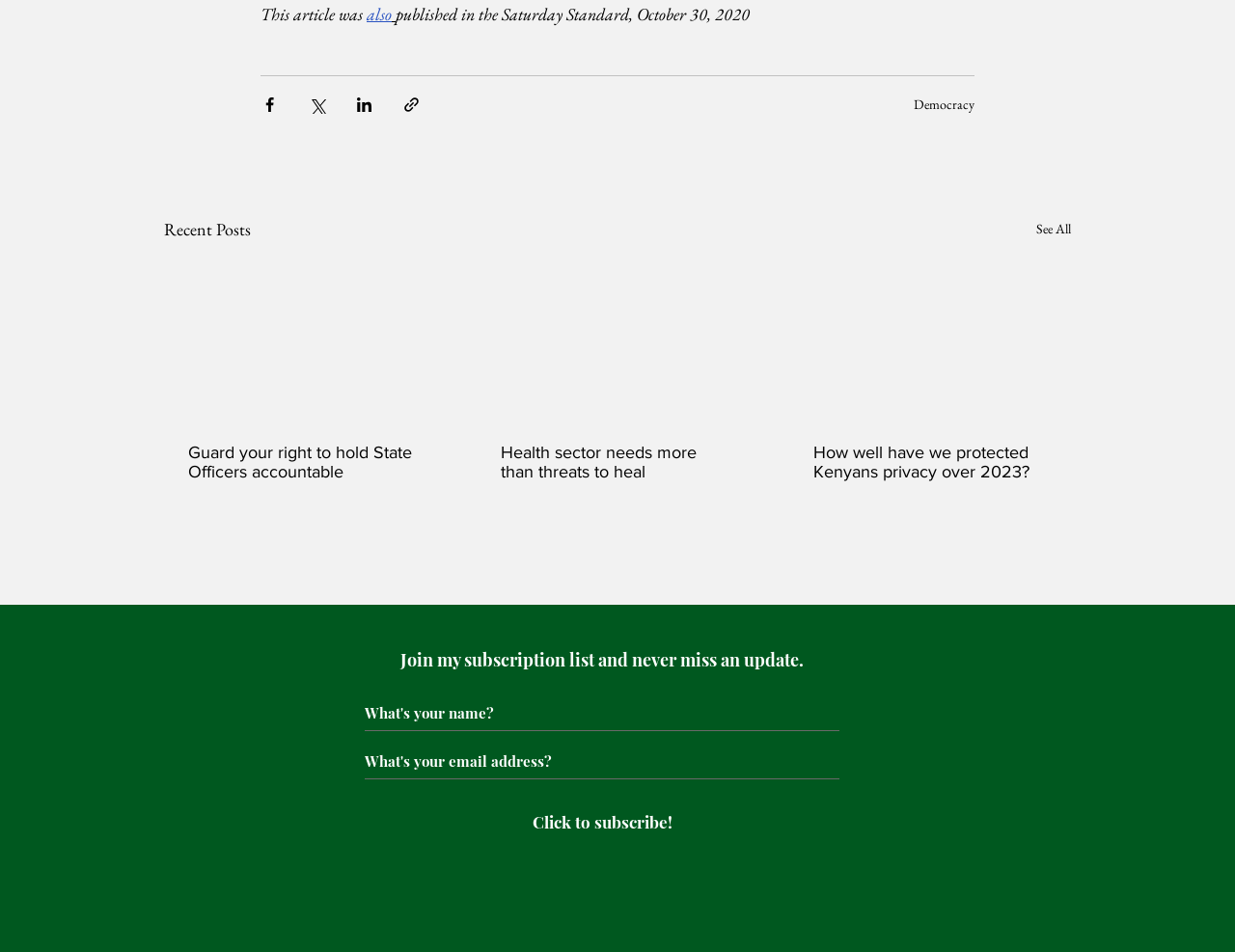Identify the bounding box coordinates of the region I need to click to complete this instruction: "Subscribe to the newsletter".

[0.295, 0.844, 0.68, 0.883]